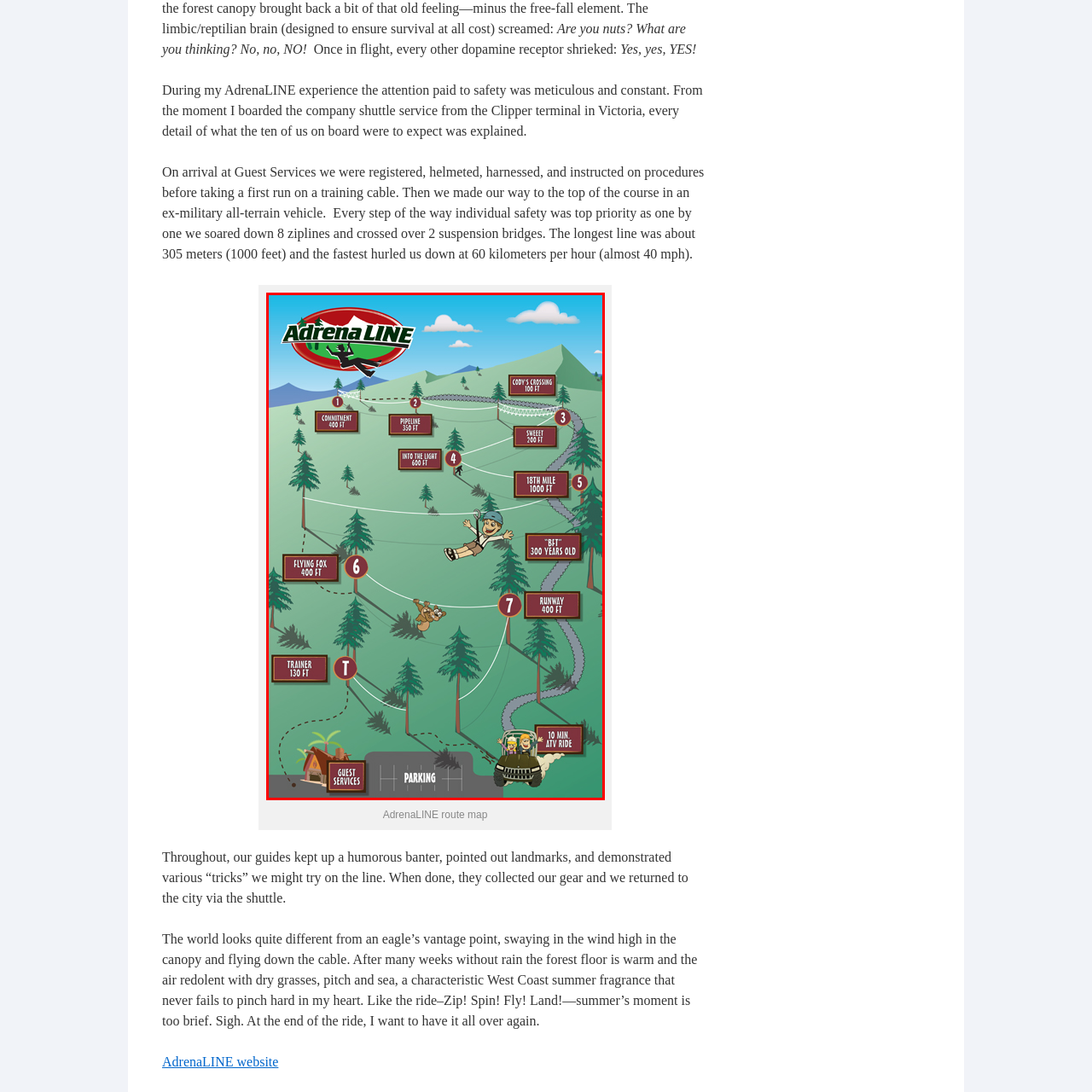What is the purpose of the bottom section of the map?
Analyze the image segment within the red bounding box and respond to the question using a single word or brief phrase.

Guest services and parking